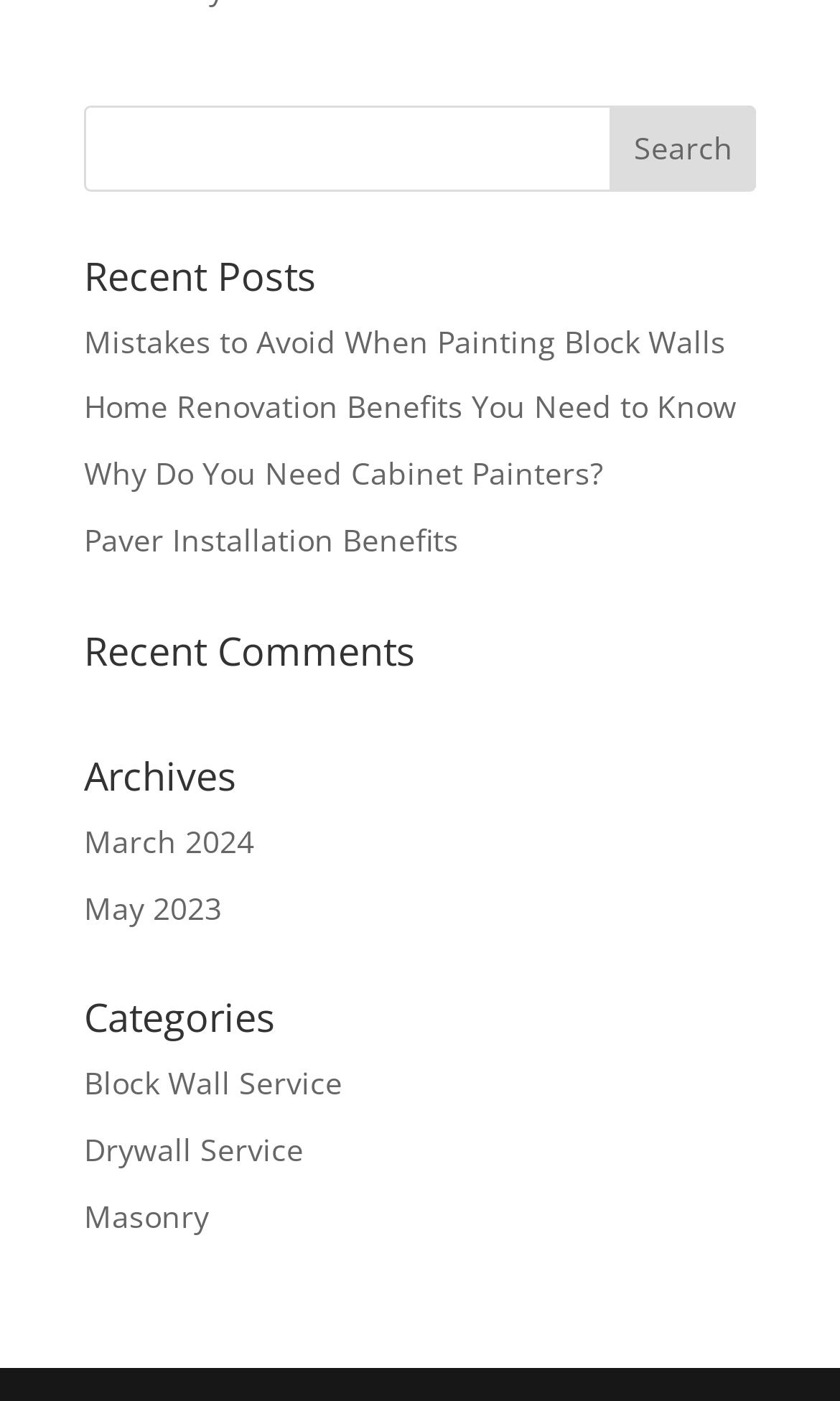What is the purpose of the button on the top?
Carefully analyze the image and provide a detailed answer to the question.

I looked at the button on the top of the page, which has the text 'Search'. This suggests that the purpose of the button is to initiate a search function.